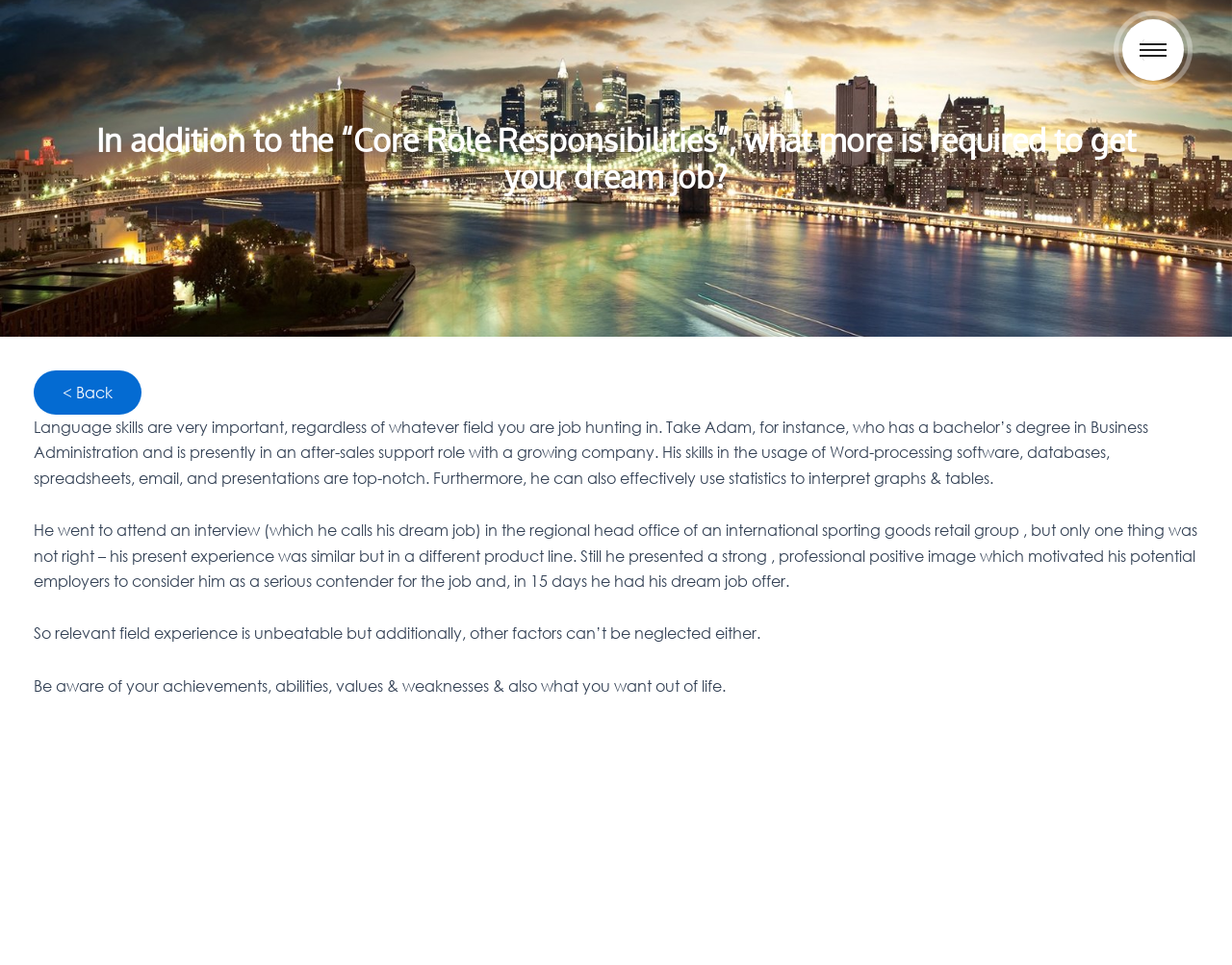Given the content of the image, can you provide a detailed answer to the question?
What is important for job hunting?

The text emphasizes the importance of language skills in job hunting, regardless of the field, and uses Adam's example to illustrate this point.